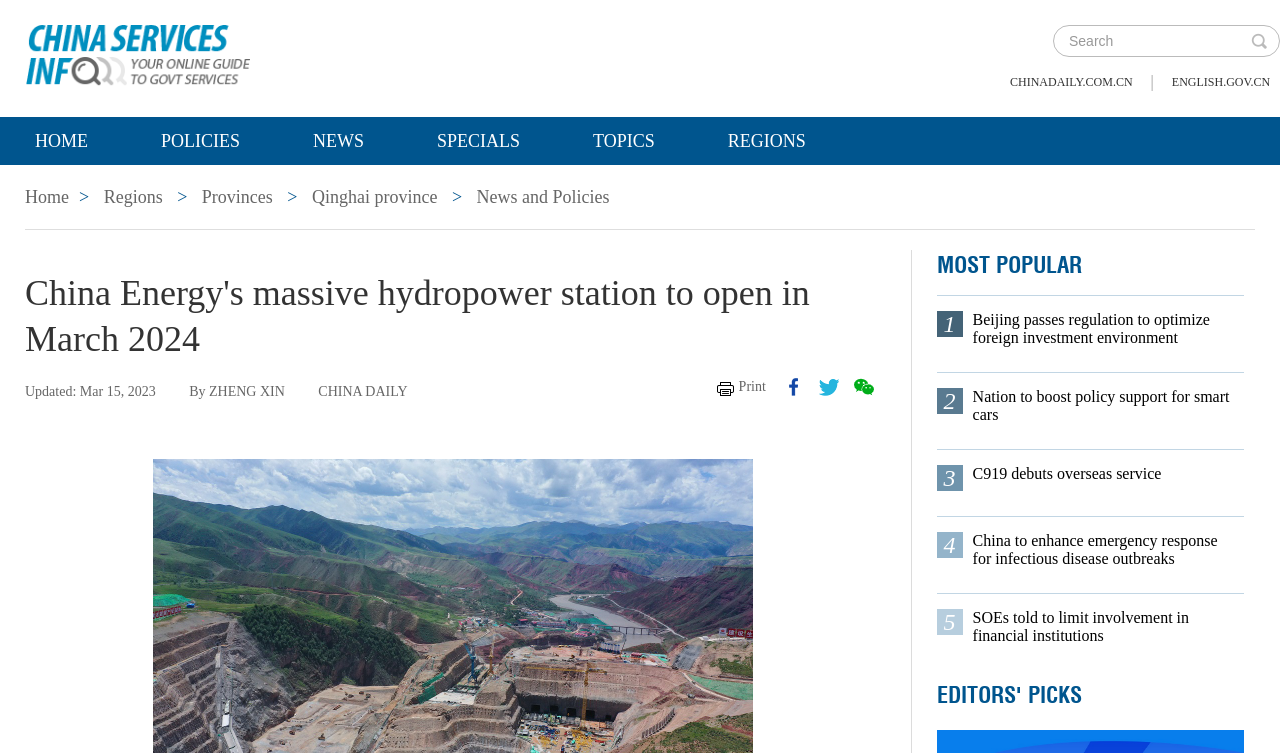Show the bounding box coordinates of the region that should be clicked to follow the instruction: "Visit CHINADAILY.COM.CN."

[0.789, 0.089, 0.885, 0.129]